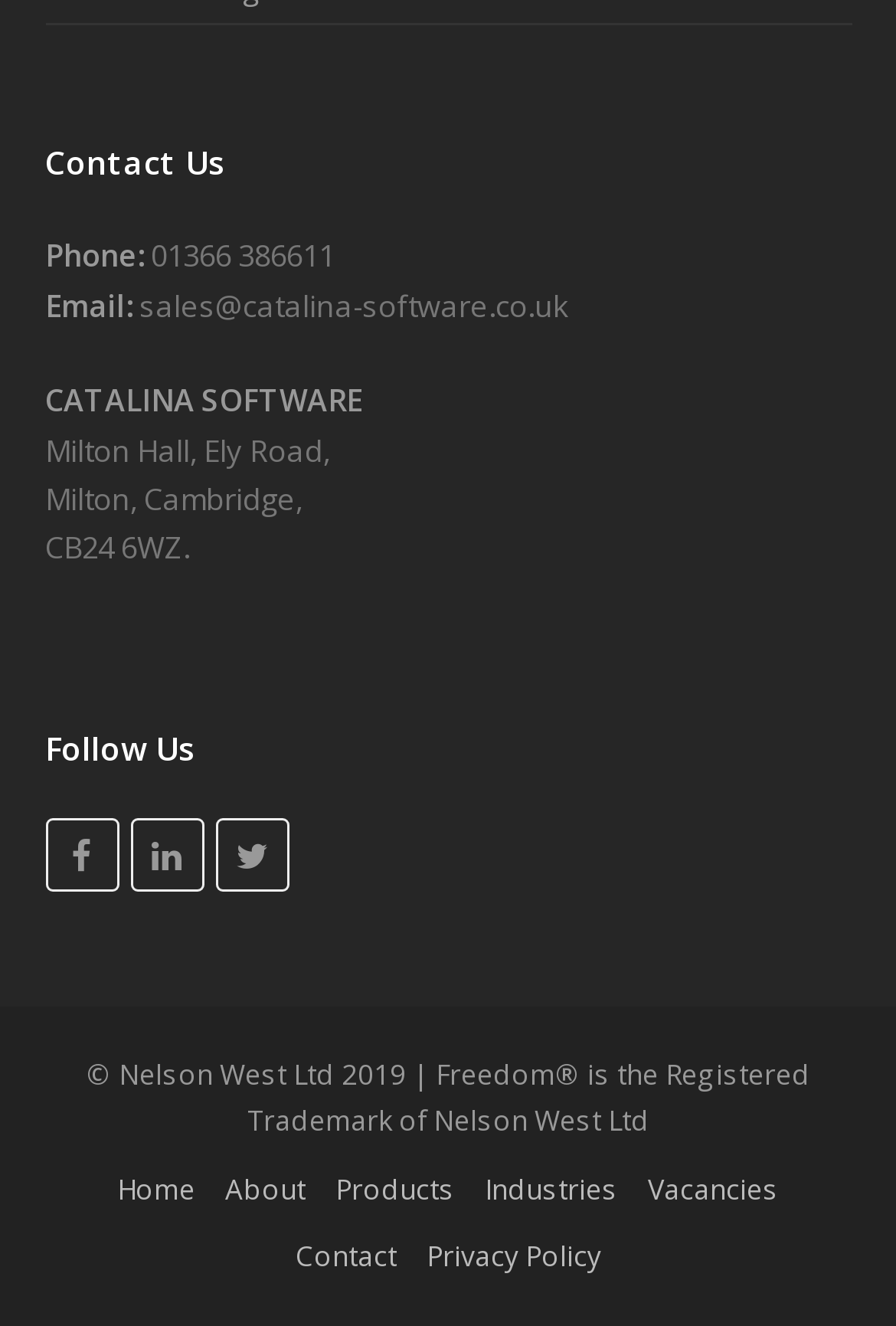Find the UI element described as: "Facebook" and predict its bounding box coordinates. Ensure the coordinates are four float numbers between 0 and 1, [left, top, right, bottom].

[0.05, 0.617, 0.132, 0.672]